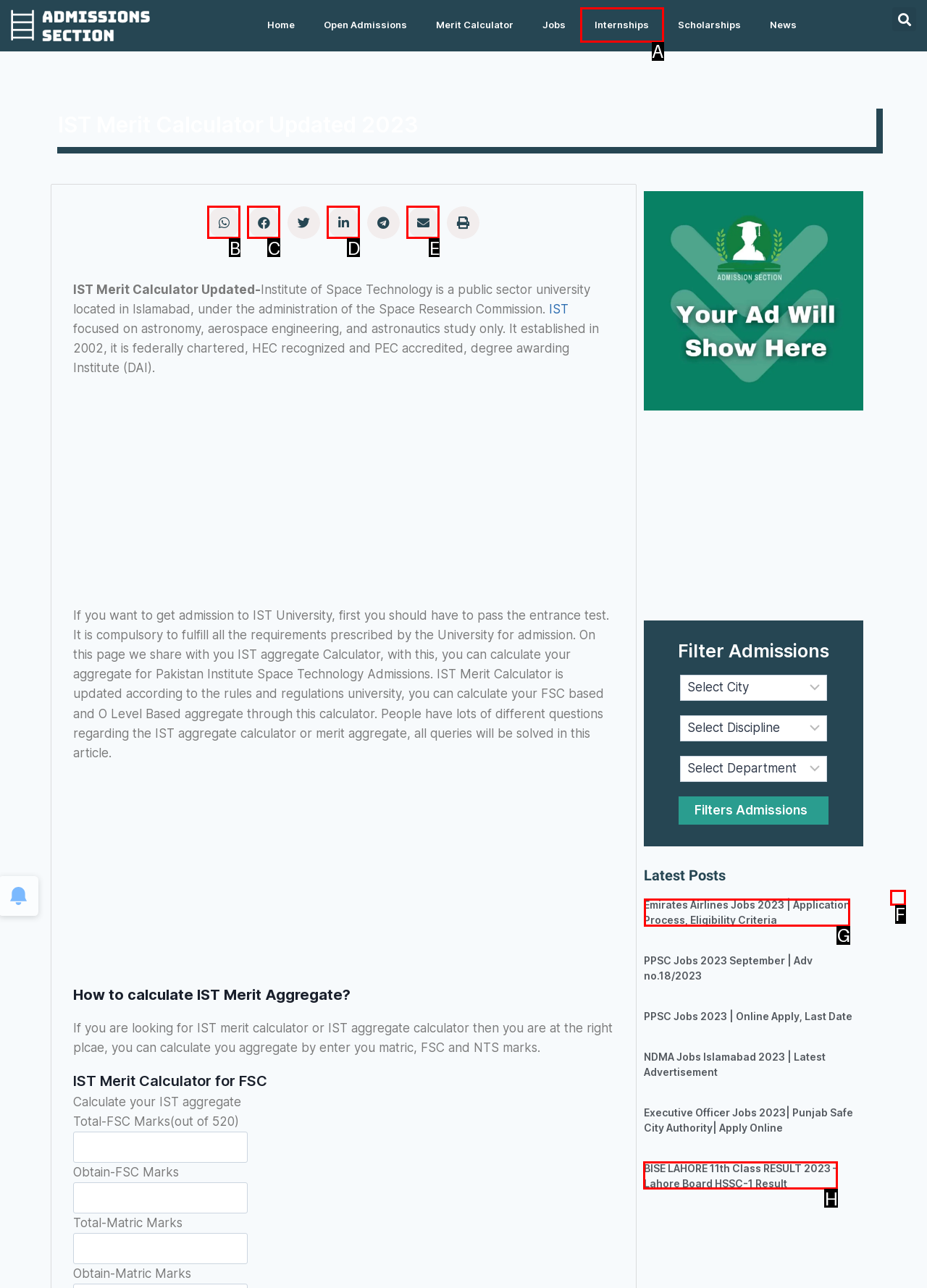Given the task: Read the latest post about Emirates Airlines Jobs 2023, indicate which boxed UI element should be clicked. Provide your answer using the letter associated with the correct choice.

G